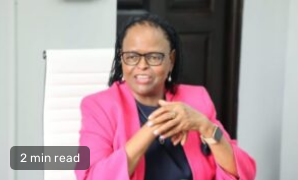Please answer the following question as detailed as possible based on the image: 
What is the color of the door in the backdrop?

The image features a dark door in the backdrop, which adds depth to the composition and provides a contrasting background to the woman's vibrant outfit.